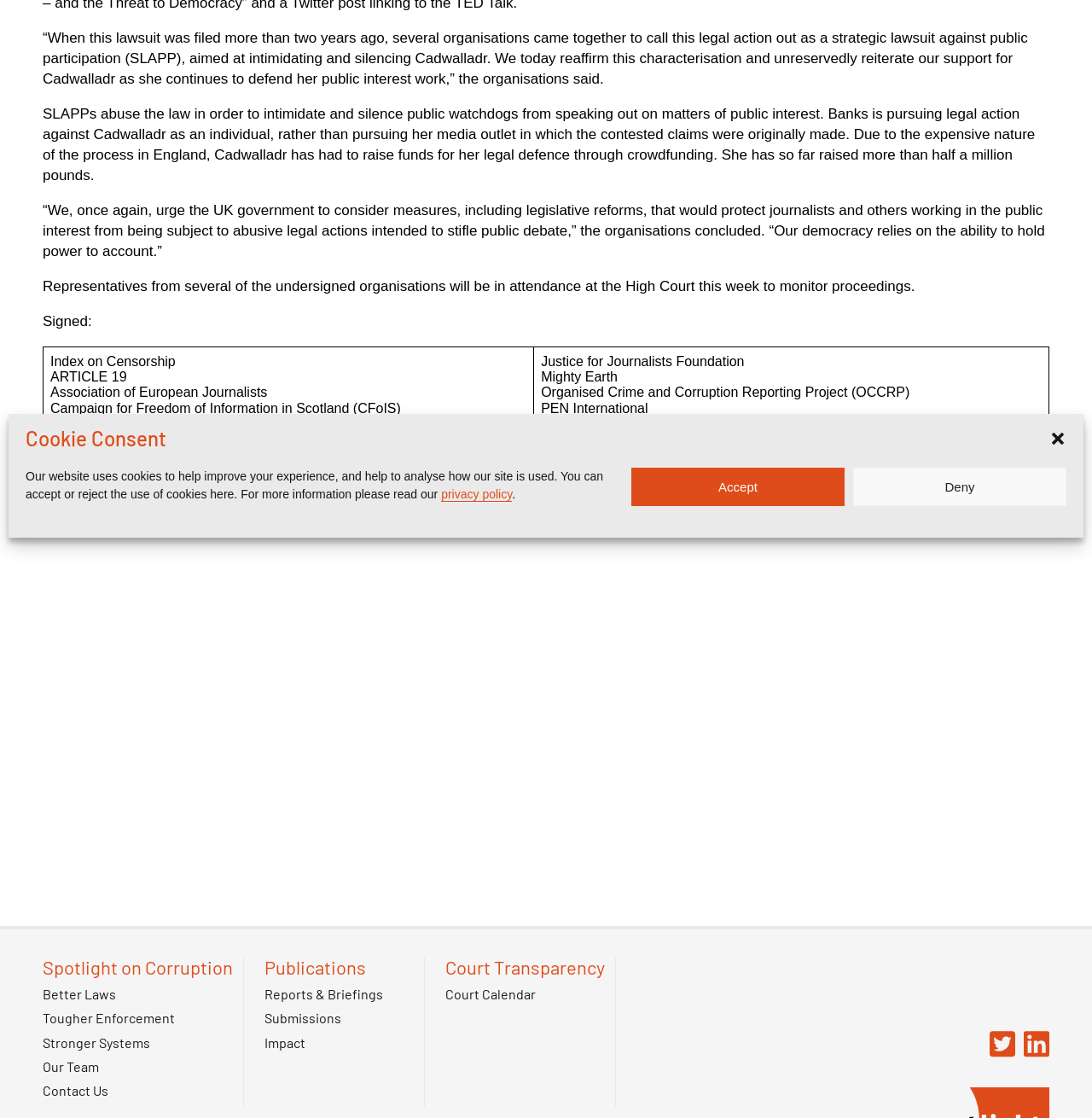Please determine the bounding box of the UI element that matches this description: Submissions. The coordinates should be given as (top-left x, top-left y, bottom-right x, bottom-right y), with all values between 0 and 1.

[0.242, 0.904, 0.351, 0.918]